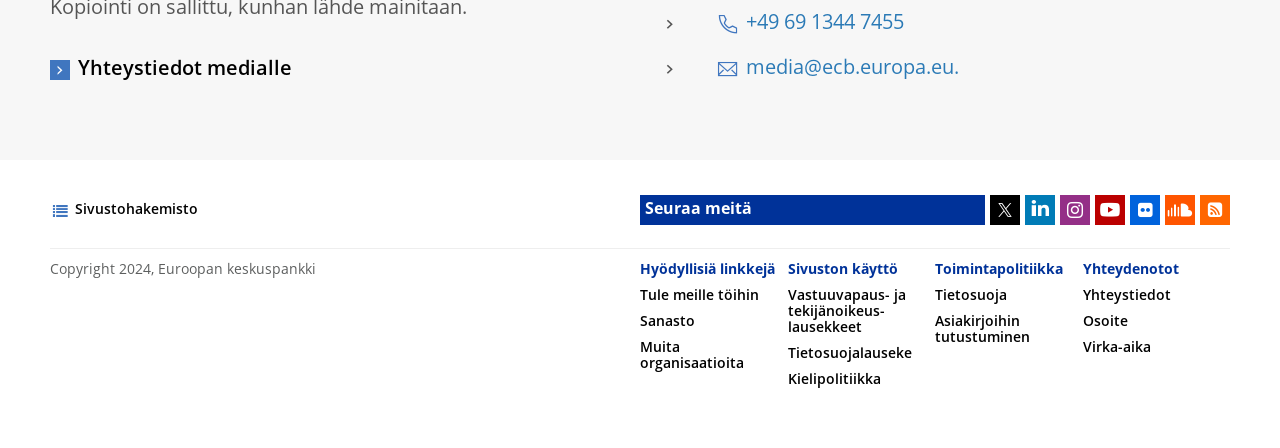Using the webpage screenshot, locate the HTML element that fits the following description and provide its bounding box: "Seuraa meitä".

[0.5, 0.436, 0.77, 0.503]